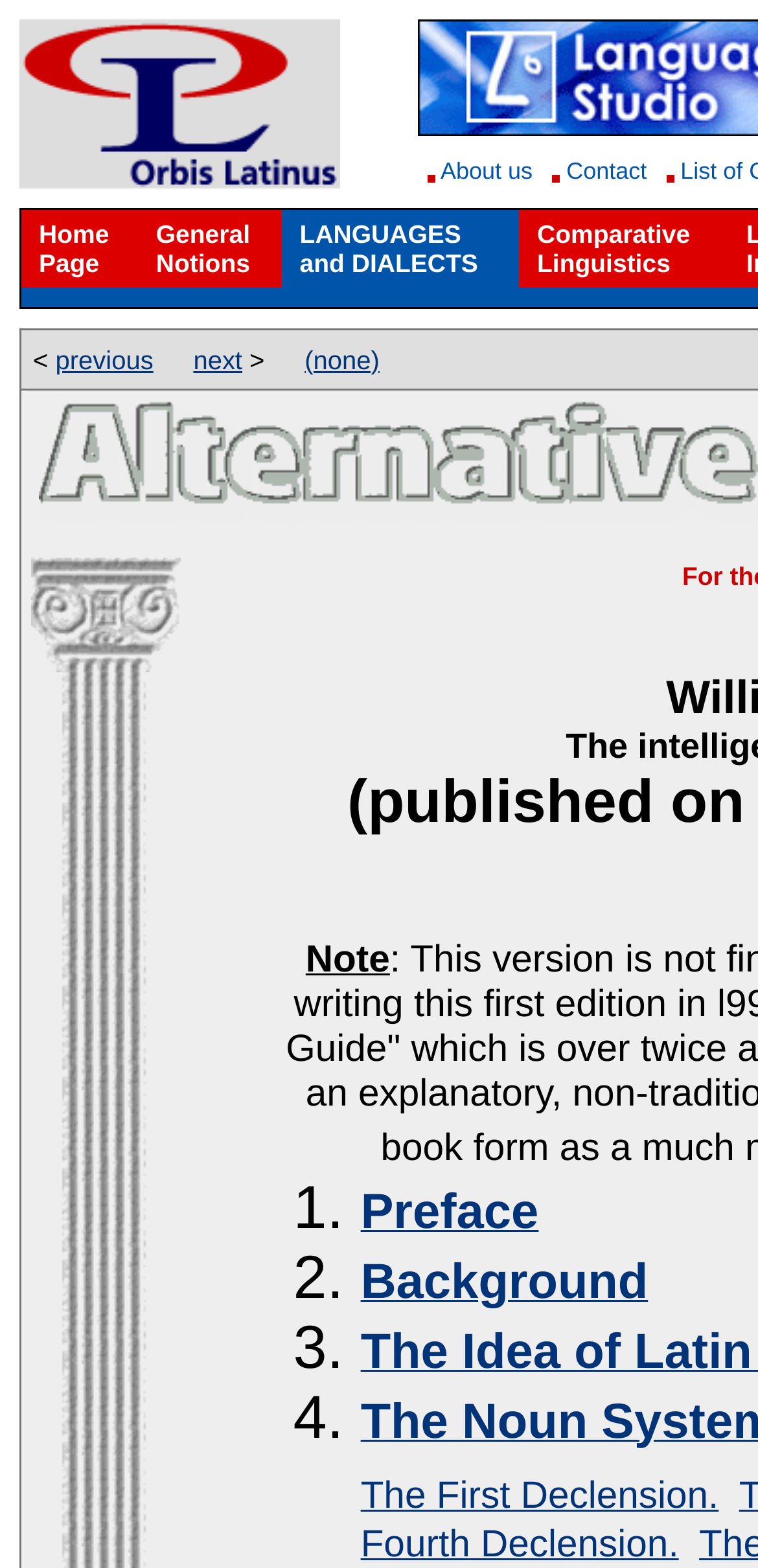Determine the bounding box of the UI element mentioned here: "HomePage". The coordinates must be in the format [left, top, right, bottom] with values ranging from 0 to 1.

[0.028, 0.134, 0.183, 0.183]